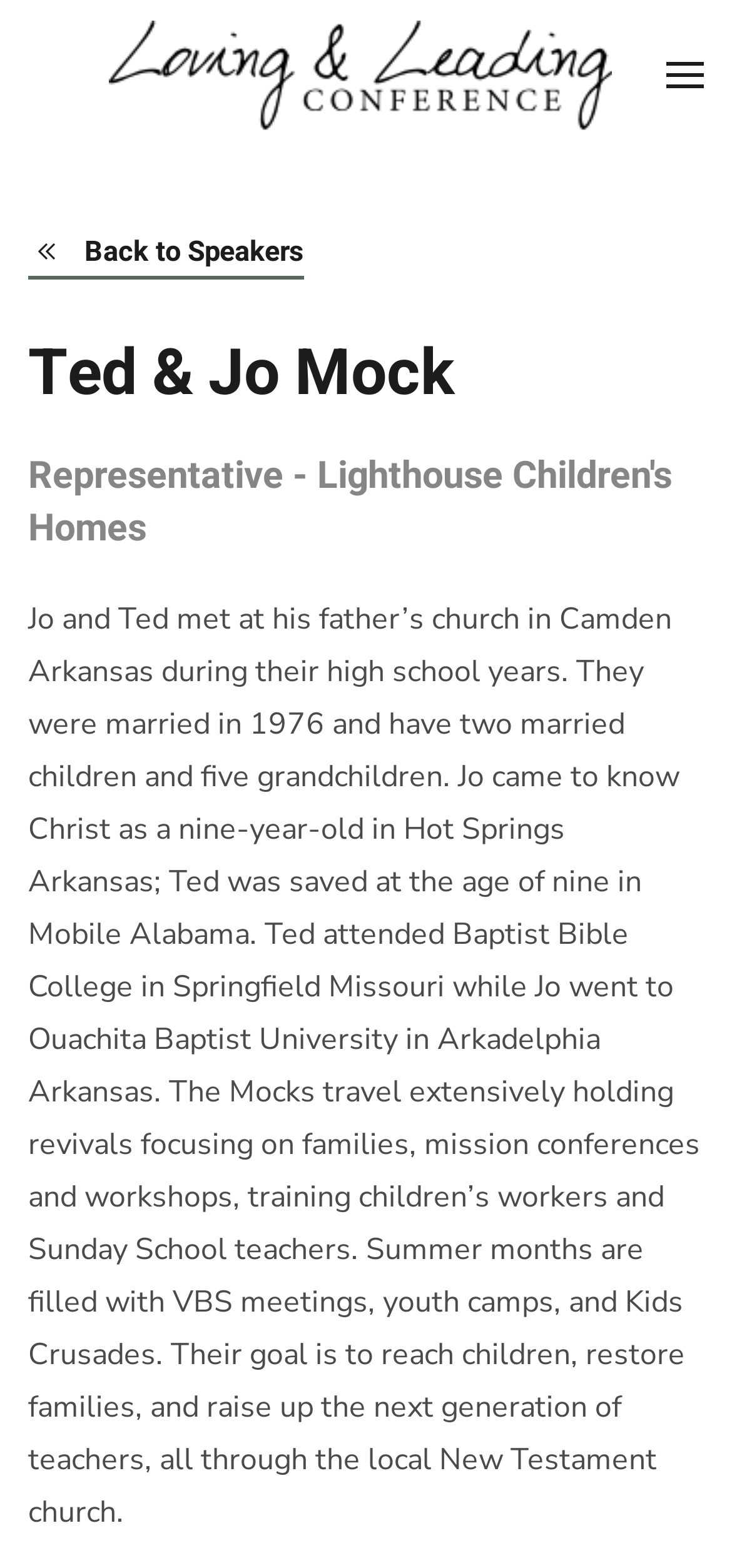Please determine the bounding box coordinates for the element with the description: "aria-label="Back to home"".

[0.149, 0.0, 0.851, 0.096]